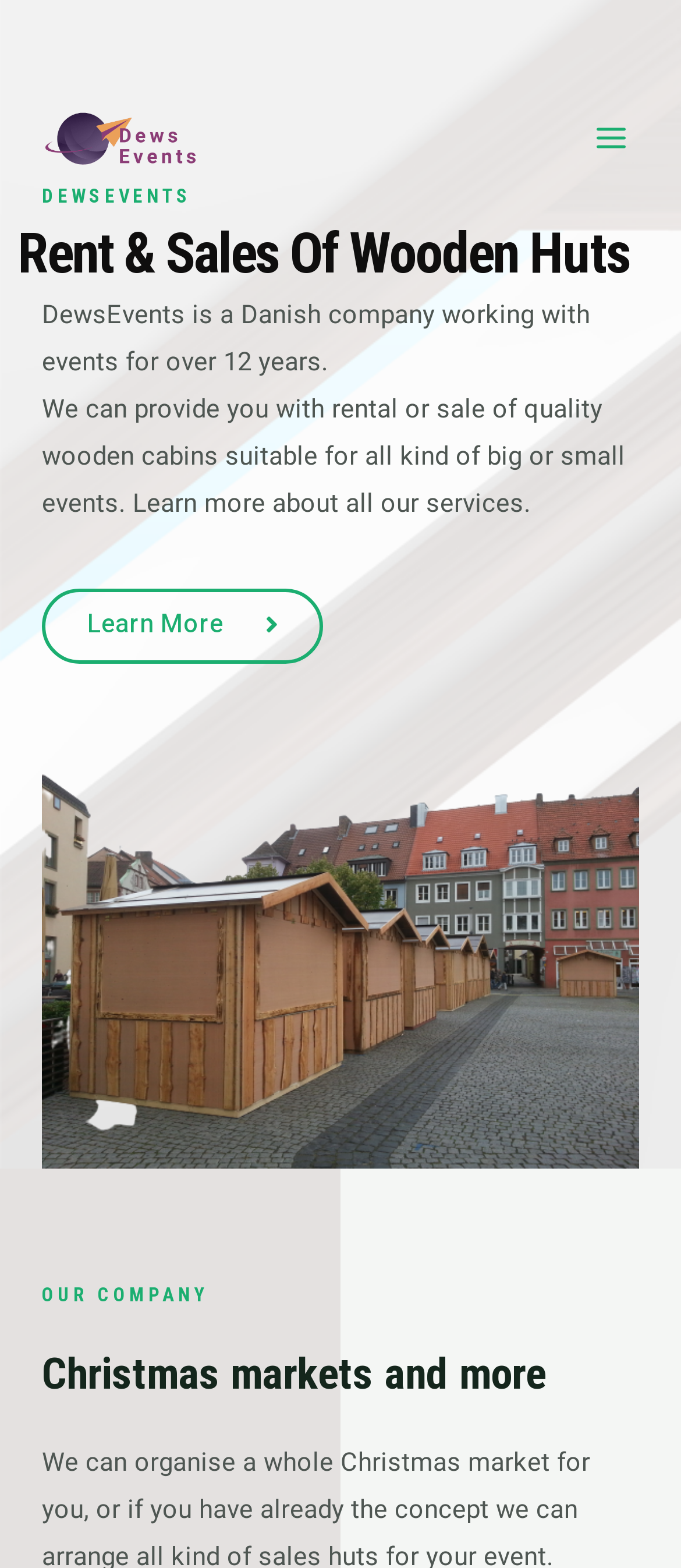Give an extensive and precise description of the webpage.

The webpage is about Dewsevents, a Danish company that provides rental and sales services for wooden huts, particularly for events. At the top-left corner, there is a link and an image, both labeled "Dewsevents", which likely serve as the company's logo. 

On the top-right corner, there is a button labeled "Main Menu" with an accompanying image. When expanded, the menu displays several headings and paragraphs. The first heading, "DEWSEVENTS", is prominently displayed, followed by another heading, "Rent & Sales Of Wooden Huts", which summarizes the company's services. 

Below these headings, there are two paragraphs of text that provide more information about the company. The first paragraph introduces Dewsevents as a Danish company with over 12 years of experience in the events industry. The second paragraph explains that the company offers rental and sales services for quality wooden cabins suitable for various events, and invites visitors to learn more about their services. 

A "Learn More" link is positioned below the second paragraph, allowing visitors to access more information. Further down, there are two more headings: "OUR COMPANY" and "Christmas markets and more", which likely lead to additional pages or sections about the company and its services.